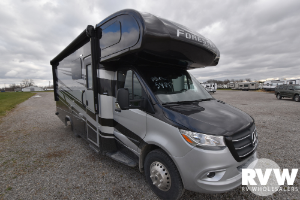What is the motorhome built on?
Provide a comprehensive and detailed answer to the question.

The caption states that this model is built on a sturdy chassis, offering ample space for comfortable living on the road, exemplifying a perfect blend of functionality and aesthetics.